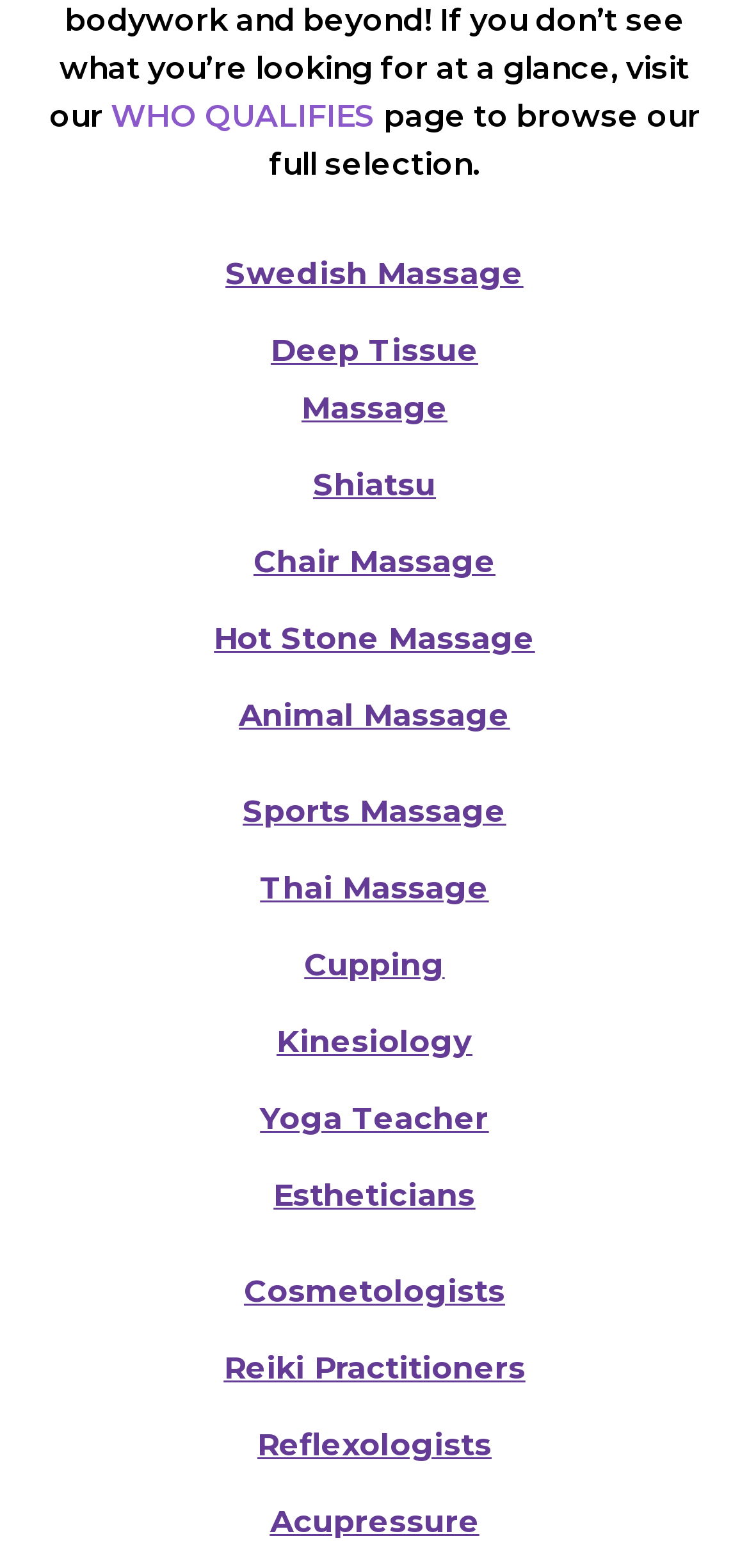Identify the bounding box of the UI component described as: "Animal Massage".

[0.319, 0.445, 0.681, 0.468]